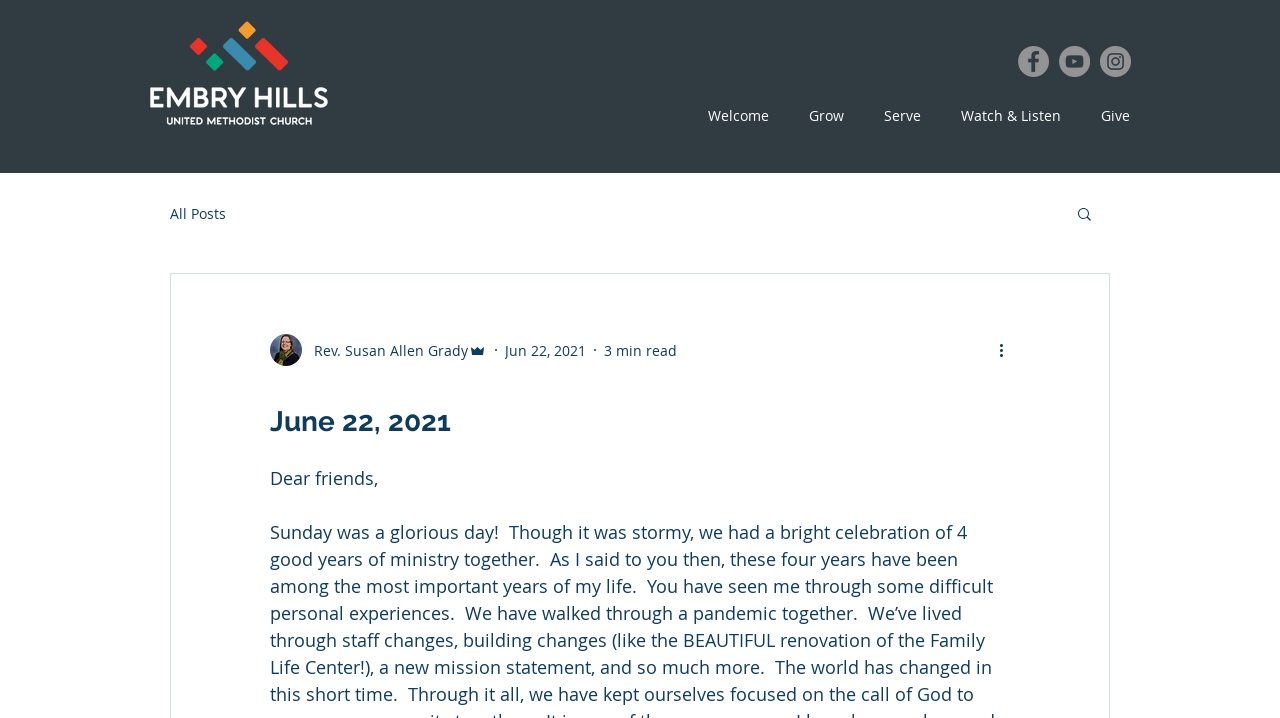What is the logo of the website?
Can you give a detailed and elaborate answer to the question?

The logo of the website is located at the top left corner of the webpage, and it is an image with the text 'EHUMC Logo White Text'.